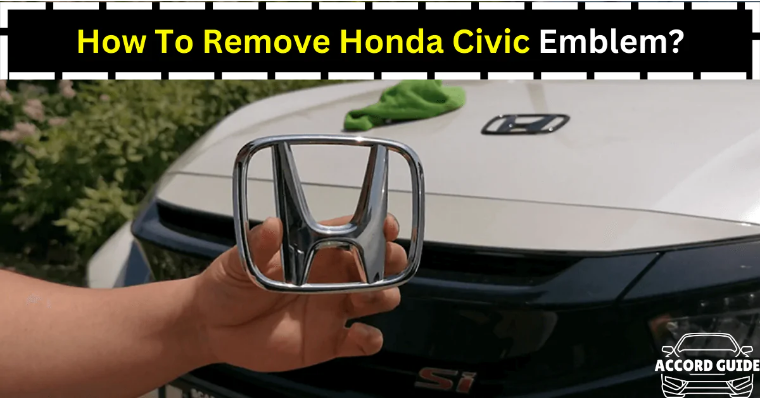What is the purpose of the image?
Carefully analyze the image and provide a thorough answer to the question.

The top of the image is overlaid with bold text that reads, 'How To Remove Honda Civic Emblem?', suggesting that this image is part of a tutorial or guide. This visual serves as both an instructional aid and an engaging teaser for those interested in customizing their Honda Civic.